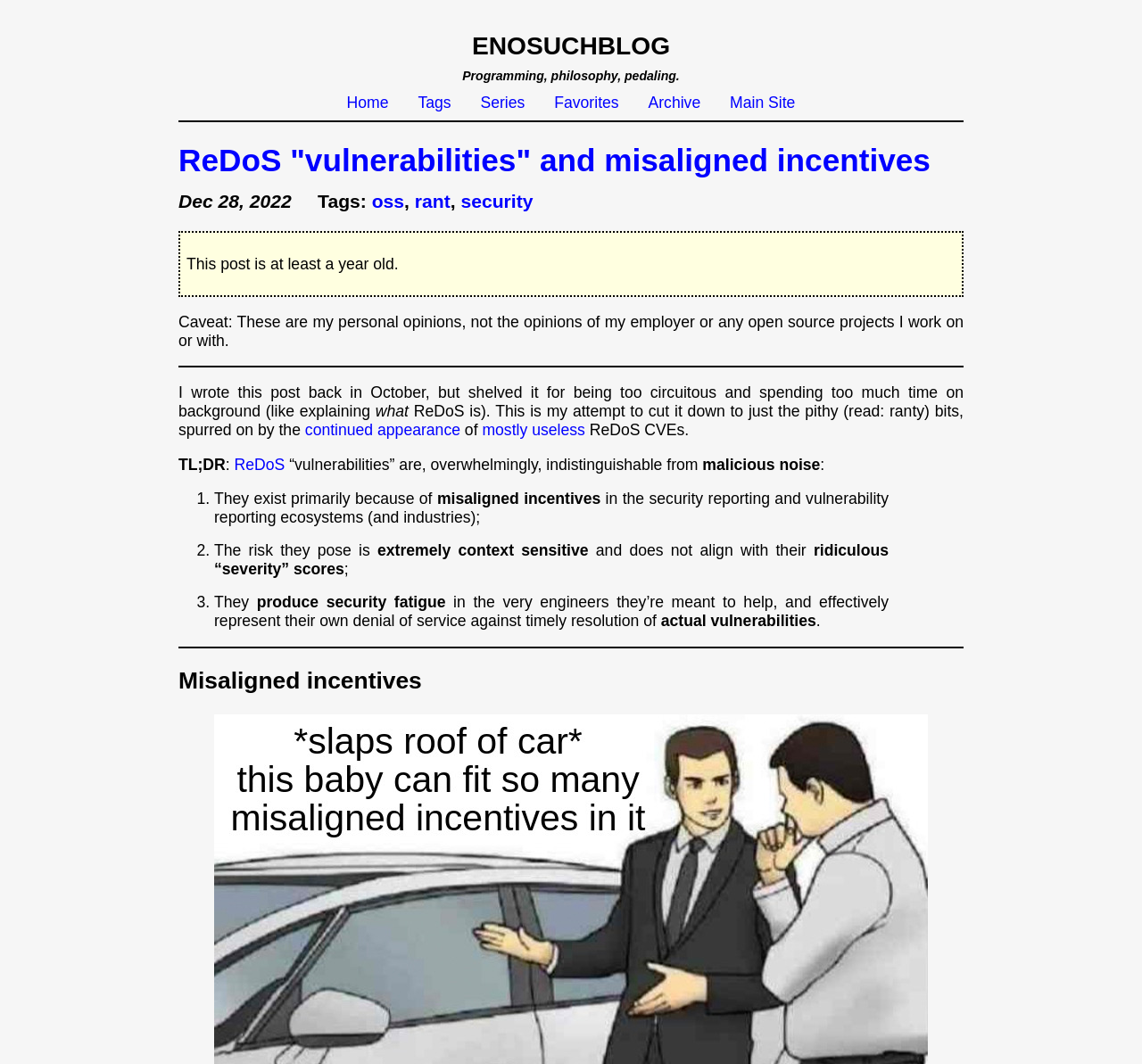Identify the bounding box of the UI element that matches this description: "ABOUT US".

None